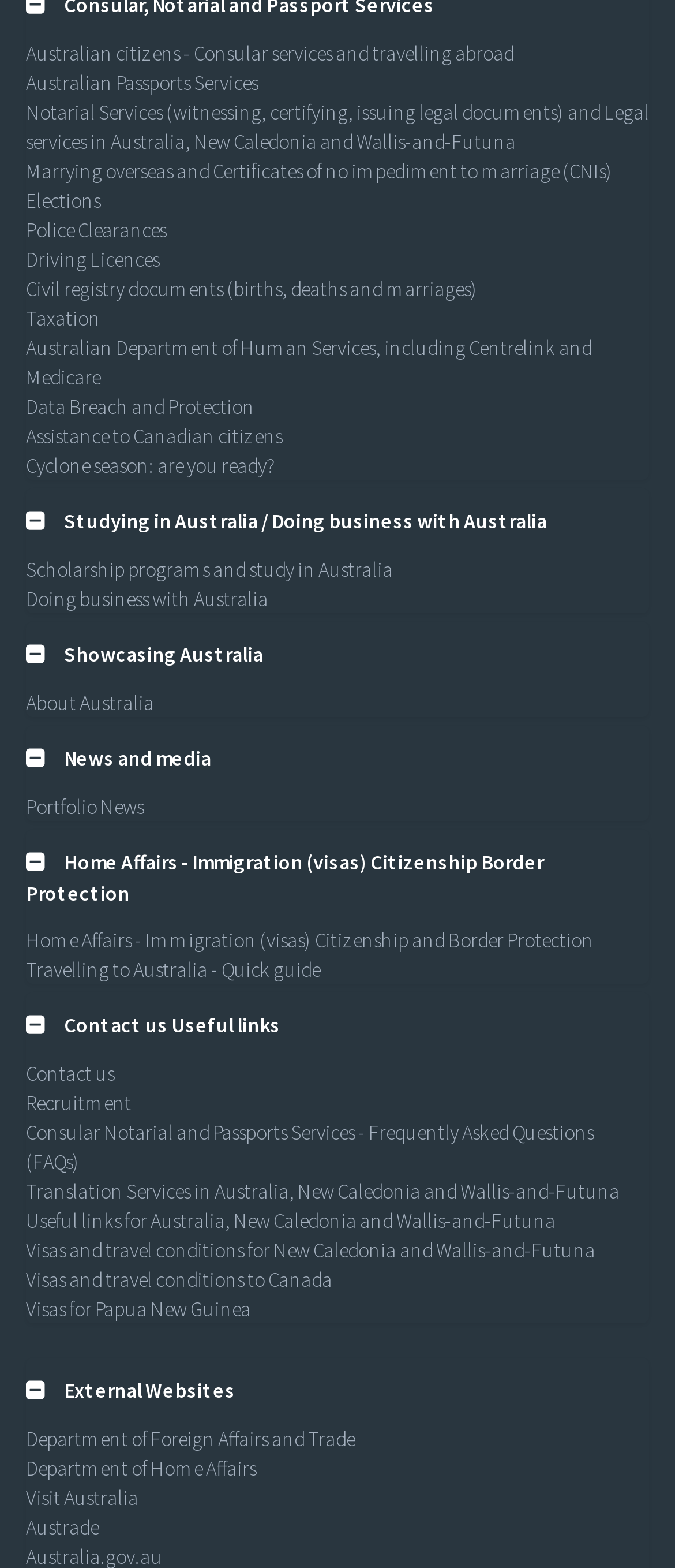Please provide a detailed answer to the question below by examining the image:
What type of documents can be obtained through the 'Civil registry documents' link?

The link 'Civil registry documents (births, deaths and marriages)' suggests that this service provides access to civil registry documents related to births, deaths, and marriages.